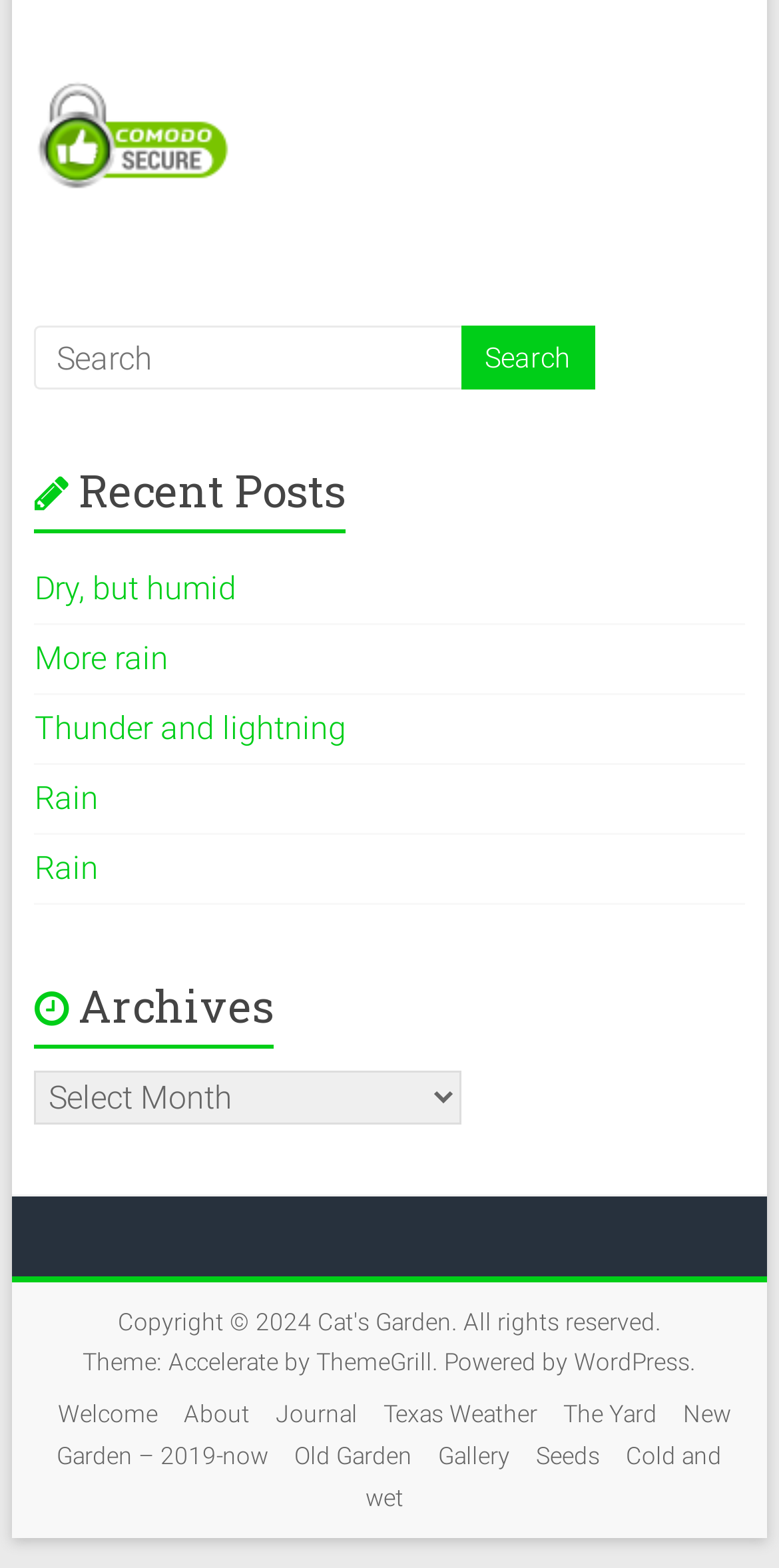Pinpoint the bounding box coordinates of the element to be clicked to execute the instruction: "Search for something".

[0.044, 0.208, 0.591, 0.249]